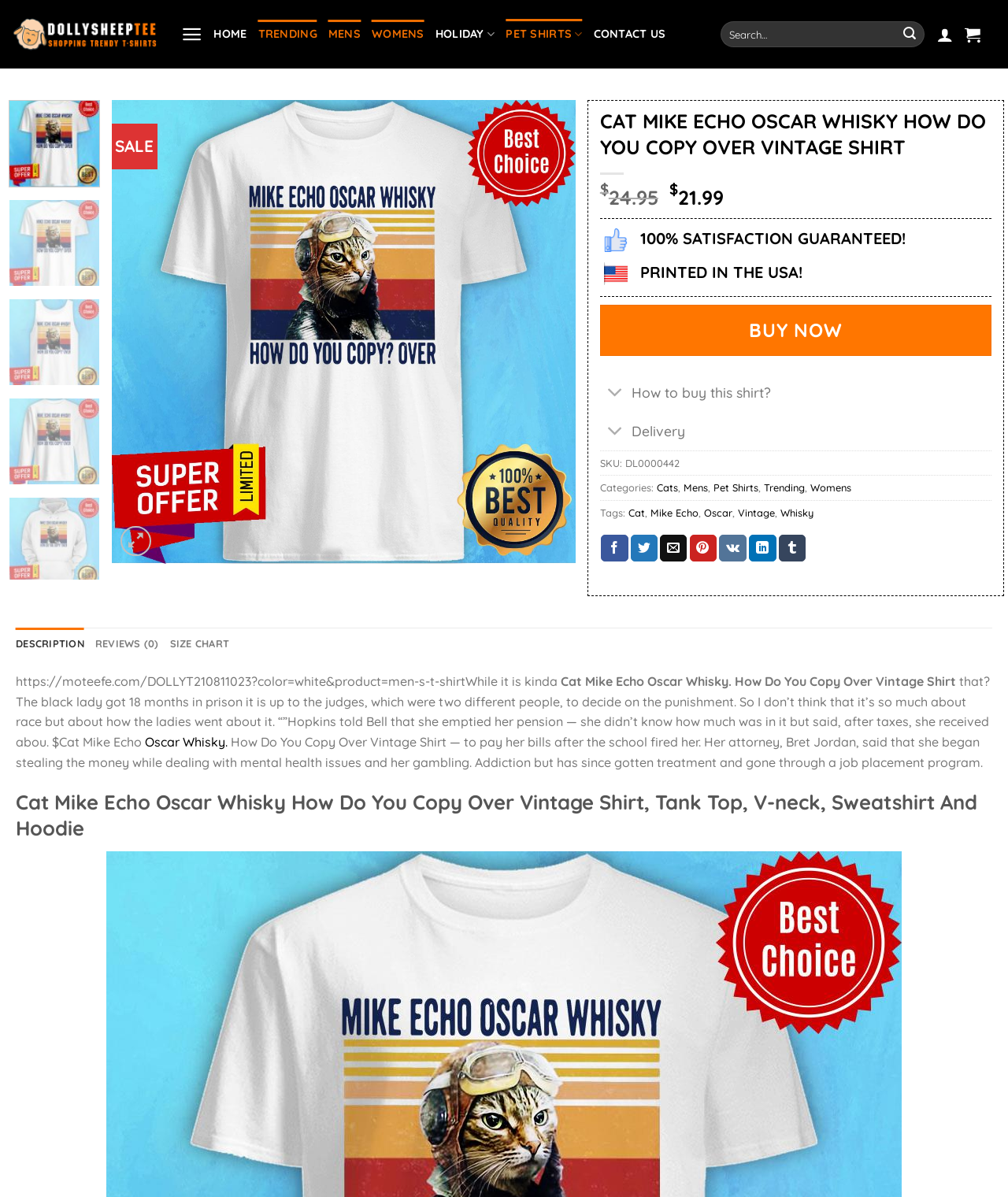Please predict the bounding box coordinates of the element's region where a click is necessary to complete the following instruction: "Add to Wishlist". The coordinates should be represented by four float numbers between 0 and 1, i.e., [left, top, right, bottom].

[0.52, 0.123, 0.559, 0.147]